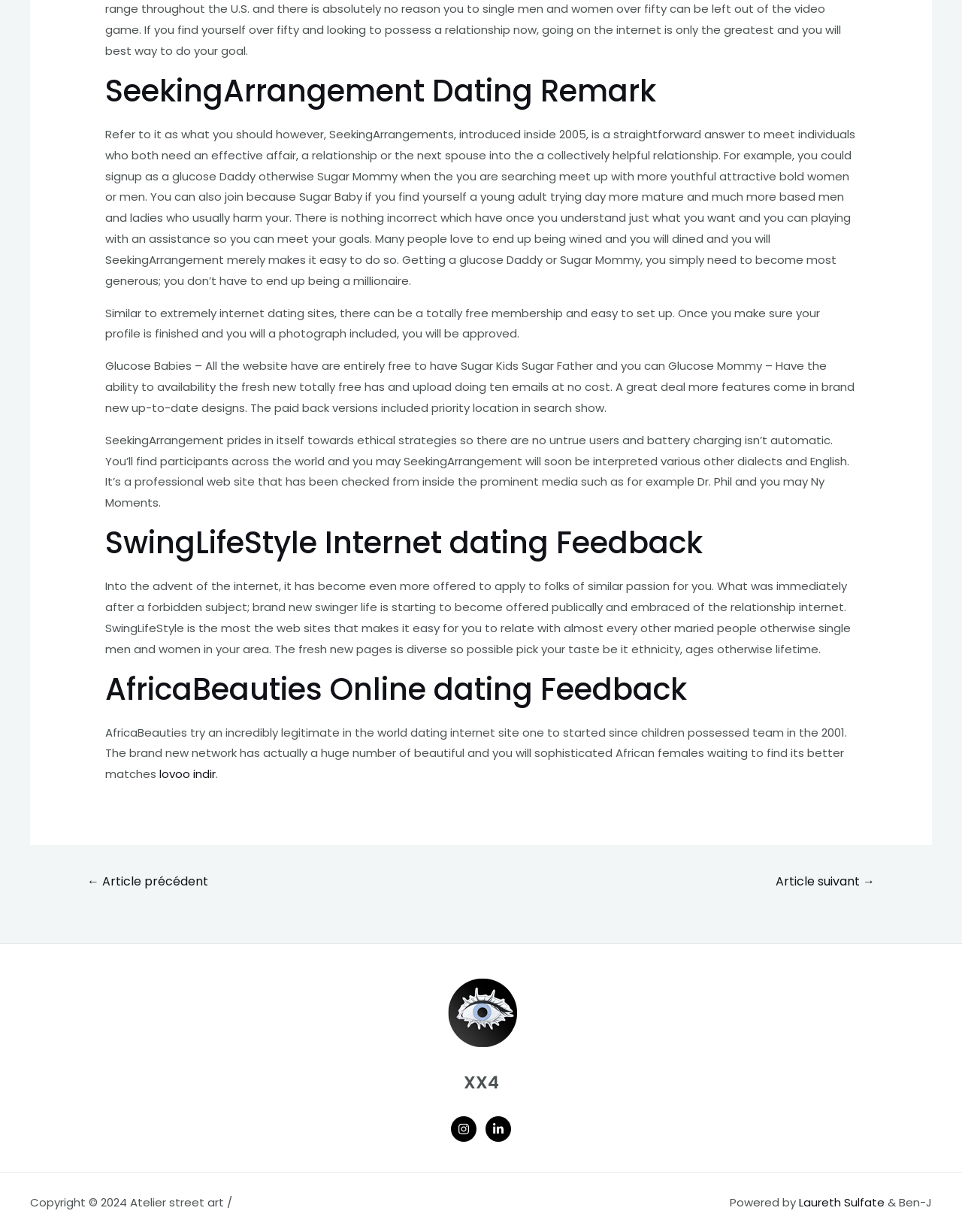Given the element description, predict the bounding box coordinates in the format (top-left x, top-left y, bottom-right x, bottom-right y), using floating point numbers between 0 and 1: ← Article précédent

[0.072, 0.705, 0.235, 0.728]